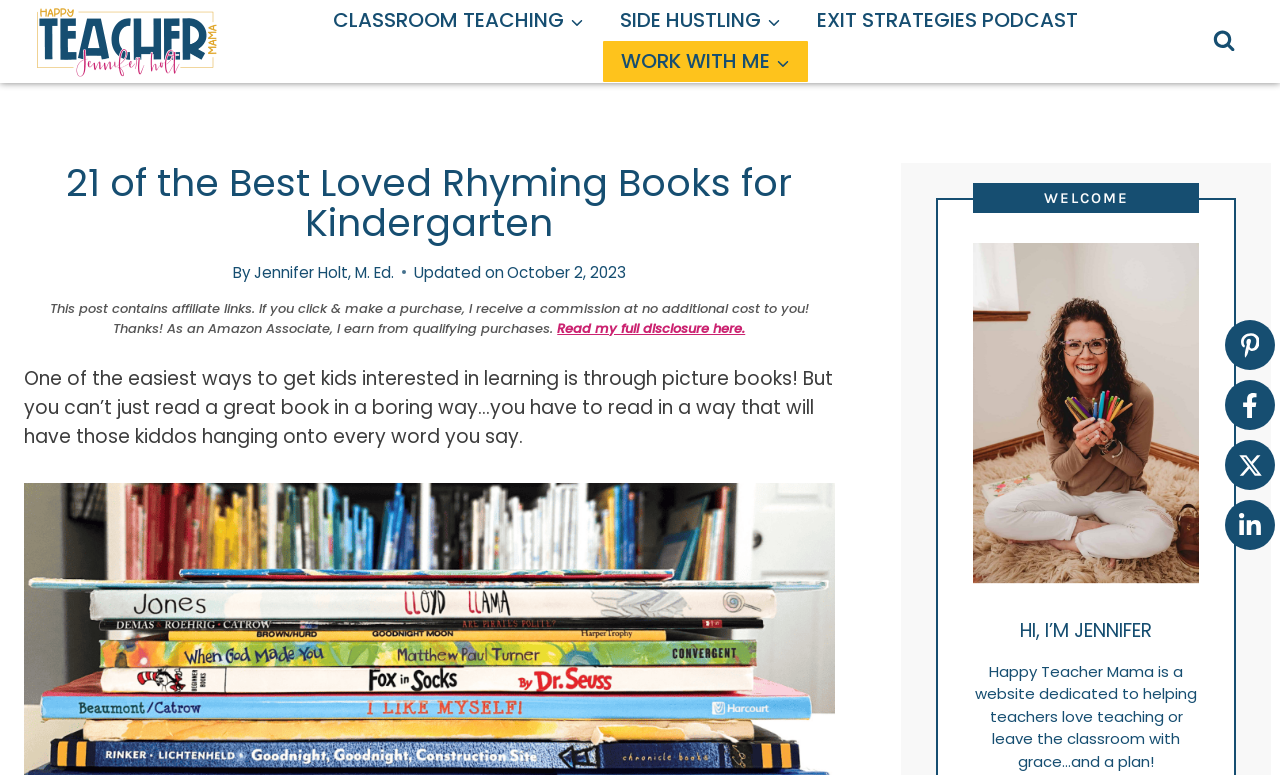Predict the bounding box coordinates of the area that should be clicked to accomplish the following instruction: "Read the full disclosure". The bounding box coordinates should consist of four float numbers between 0 and 1, i.e., [left, top, right, bottom].

[0.435, 0.412, 0.582, 0.436]